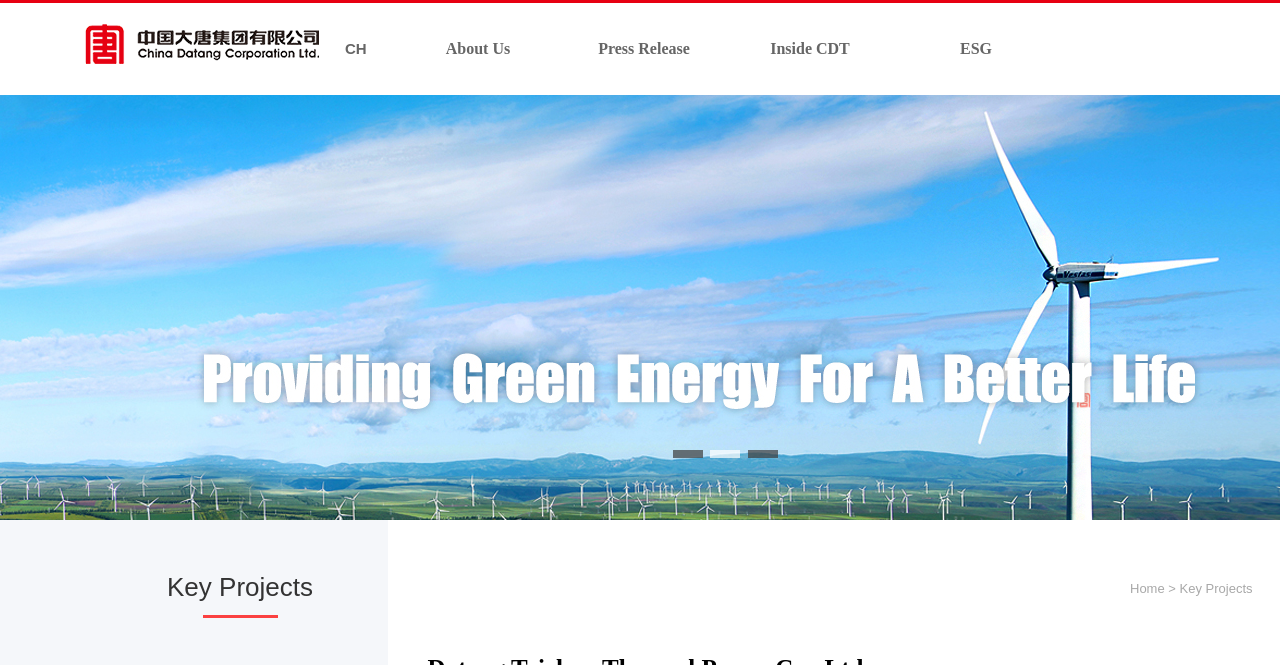How many links are on the top navigation bar? Look at the image and give a one-word or short phrase answer.

5